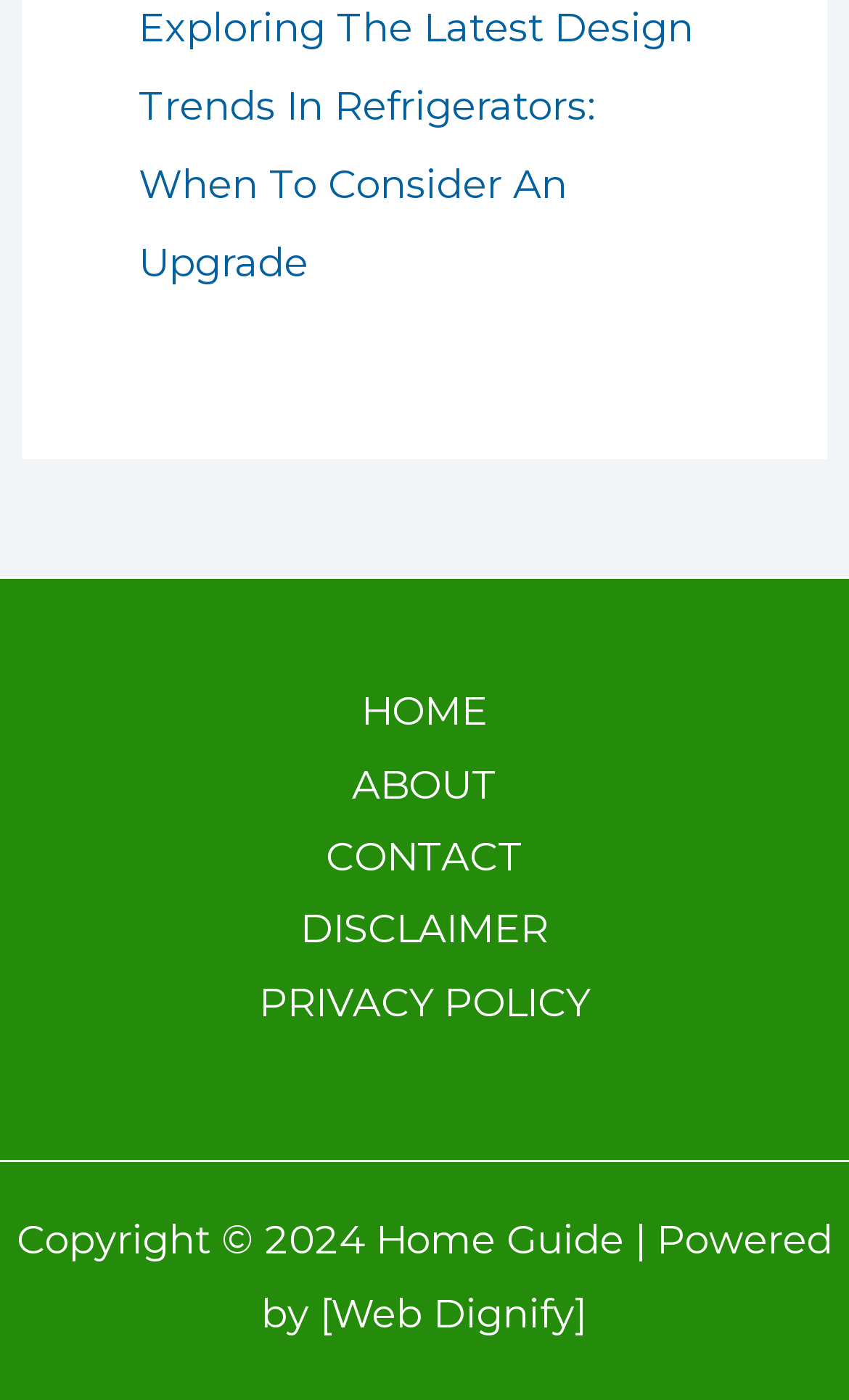Provide the bounding box coordinates for the UI element described in this sentence: "About". The coordinates should be four float values between 0 and 1, i.e., [left, top, right, bottom].

[0.363, 0.536, 0.637, 0.588]